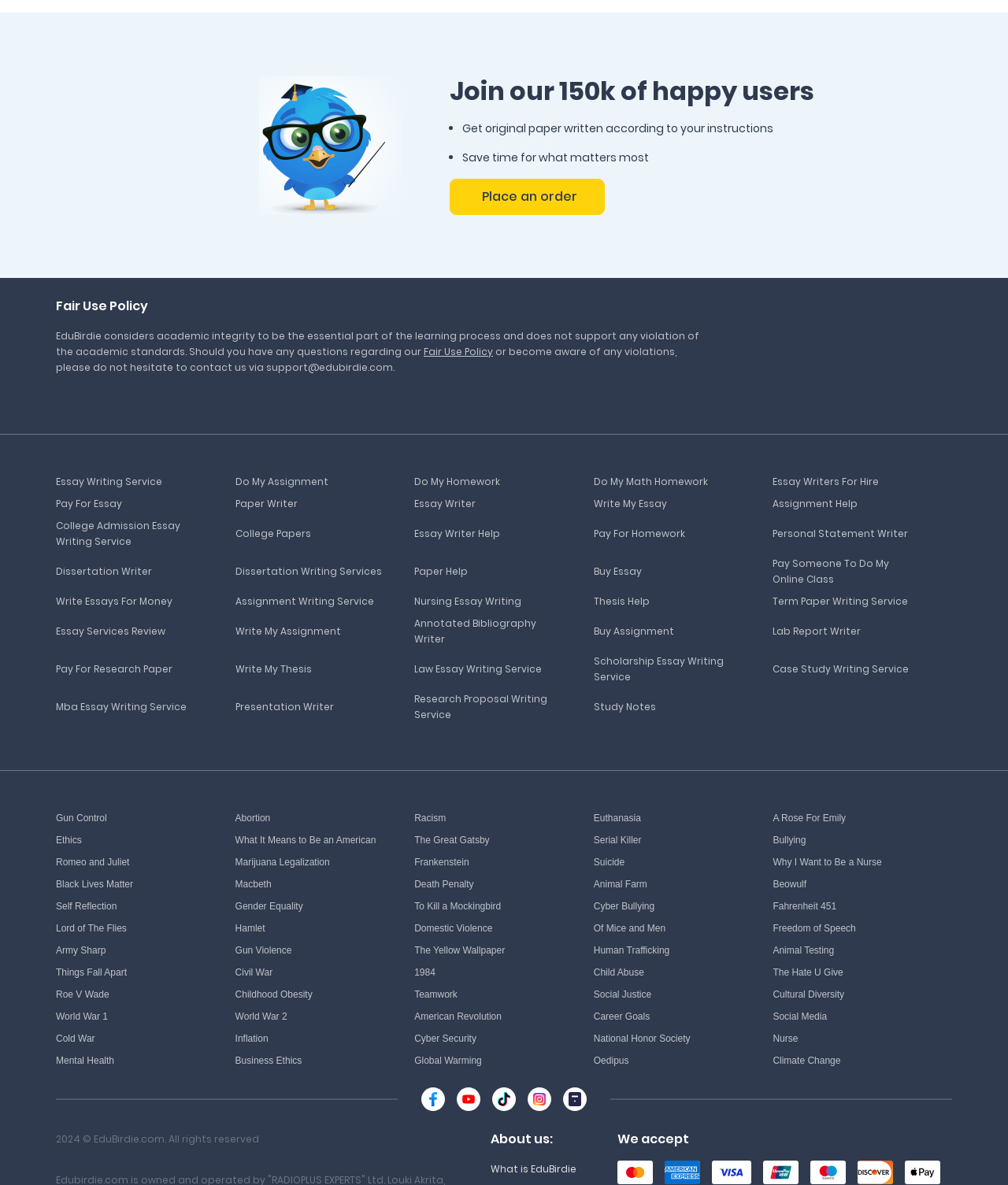What is the policy of the website regarding academic integrity?
Using the image, give a concise answer in the form of a single word or short phrase.

Fair Use Policy